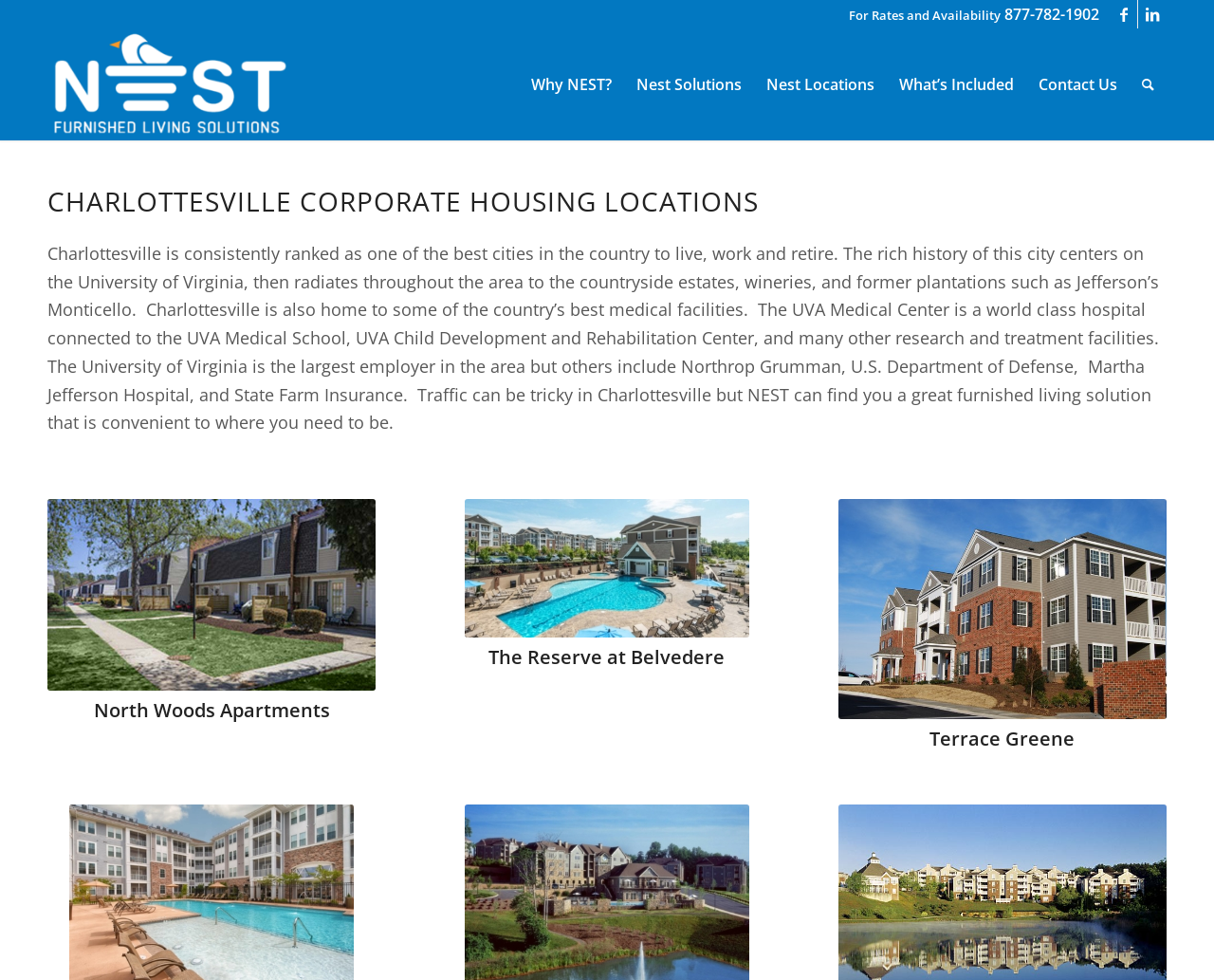Determine the bounding box coordinates for the area you should click to complete the following instruction: "Call for rates and availability".

[0.827, 0.004, 0.905, 0.025]